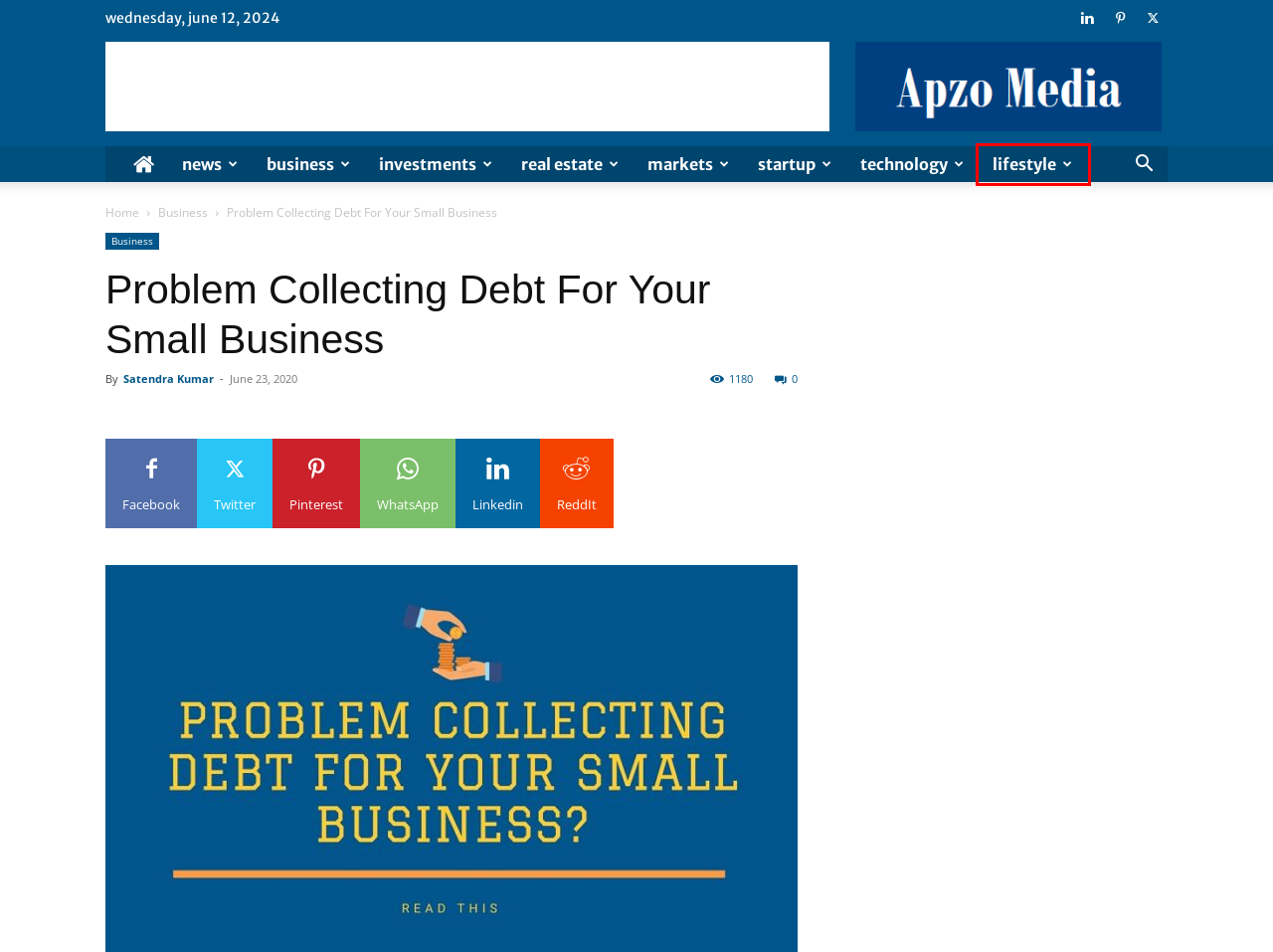You are provided with a screenshot of a webpage that has a red bounding box highlighting a UI element. Choose the most accurate webpage description that matches the new webpage after clicking the highlighted element. Here are your choices:
A. Satendra Kumar, Author at Apzo Media
B. What is the significance of Investments? Retirement Plans, Investing, Brokerage
C. Technology Archives - Apzo Media
D. APZO Media - Your Source for Entertainment and Lifestyle News
E. Startup Archives - Apzo Media
F. Lifestyle Archives - Apzo Media
G. Markets Archives - Apzo Media
H. What is Real Estate 🏠 Real Estate Agent, Mortgages & Homes for Selling

F